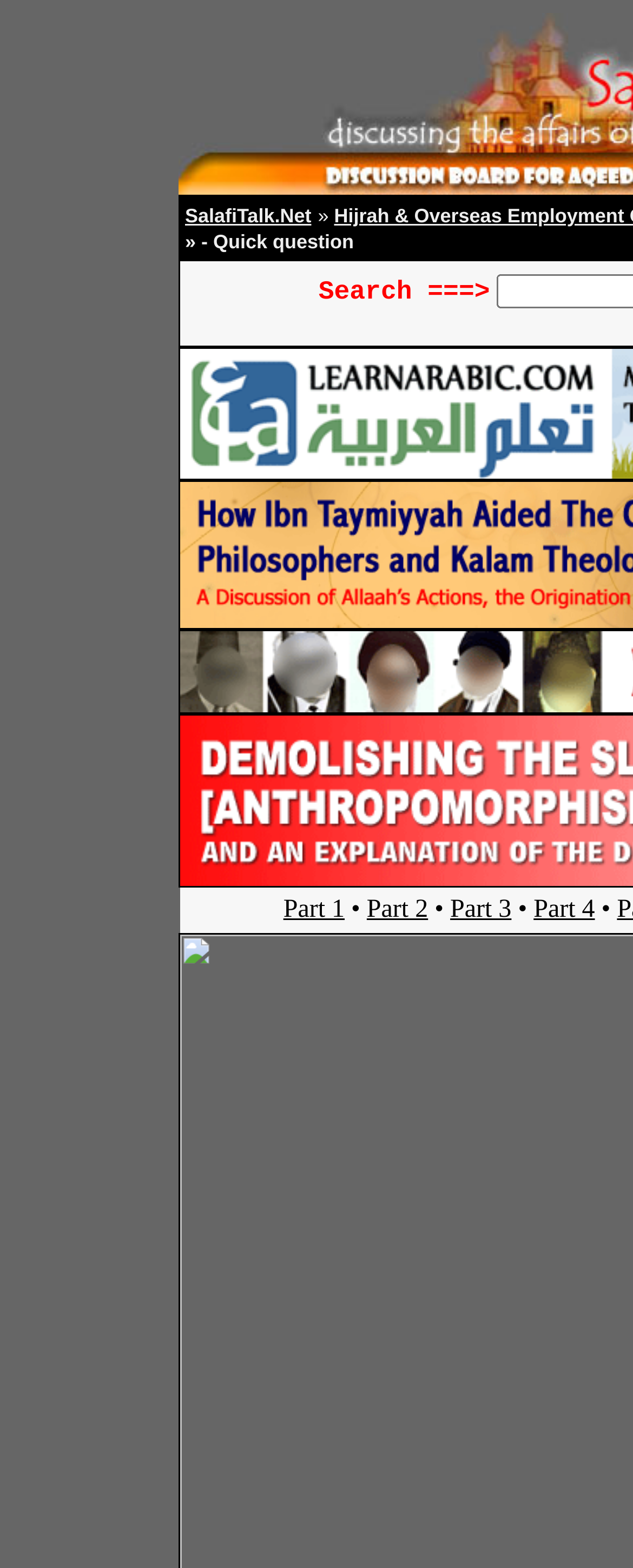Provide an in-depth description of the elements and layout of the webpage.

The webpage is titled "SalafiTalk.Net - - Quick question". At the top, there is a link to "SalafiTalk.Net" positioned slightly to the left, followed by a static text "» - Quick question" to its right. 

Below this, there is a table cell that takes up a small portion of the screen. 

Further down, there are four links, "Part 1", "Part 2", "Part 3", and "Part 4", arranged horizontally from left to right. Between "Part 3" and "Part 4", there is a bullet point symbol. These links are positioned near the middle of the screen.